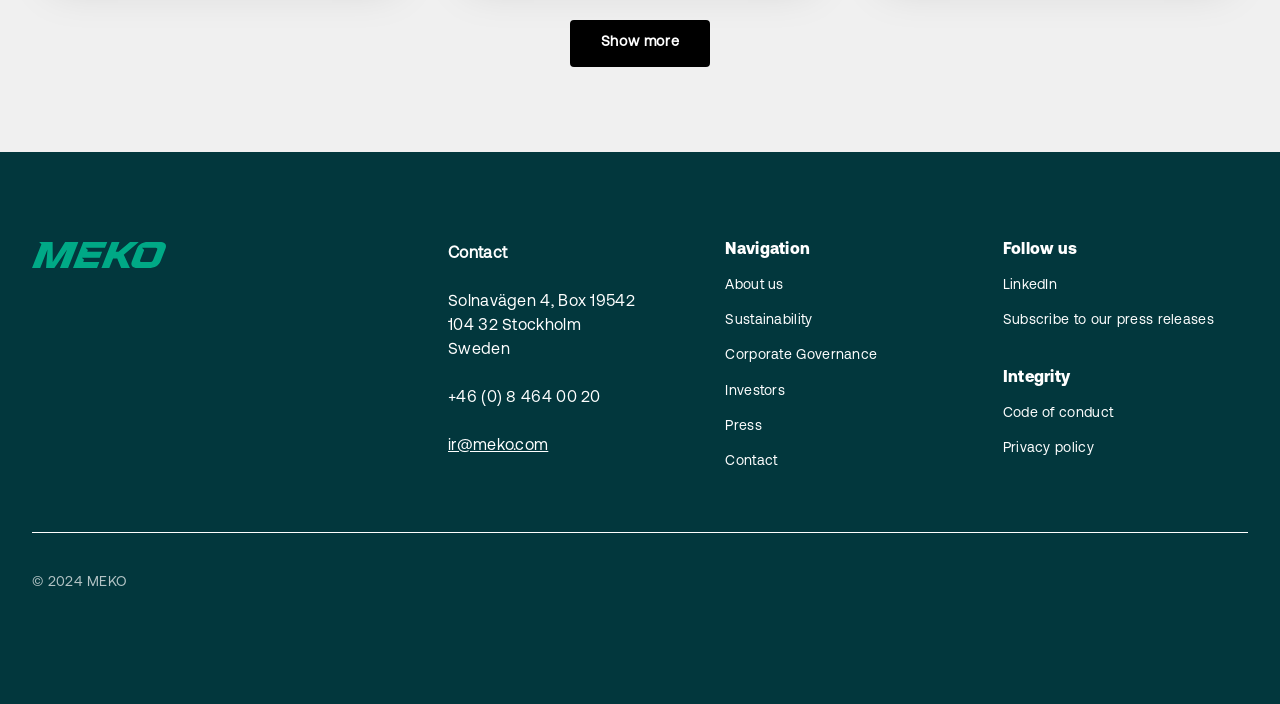Given the description Subscribe to our press releases, predict the bounding box coordinates of the UI element. Ensure the coordinates are in the format (top-left x, top-left y, bottom-right x, bottom-right y) and all values are between 0 and 1.

[0.783, 0.43, 0.975, 0.481]